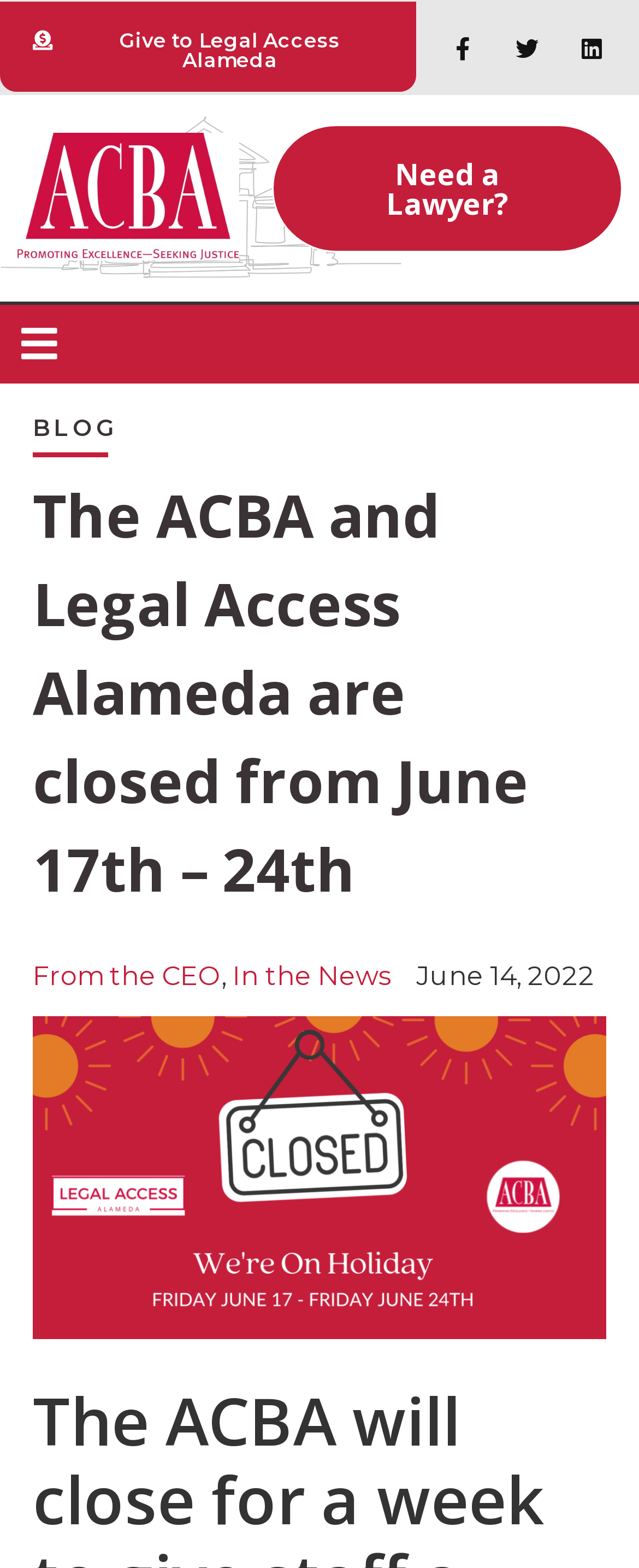Please provide the bounding box coordinates in the format (top-left x, top-left y, bottom-right x, bottom-right y). Remember, all values are floating point numbers between 0 and 1. What is the bounding box coordinate of the region described as: Need a Lawyer?

[0.426, 0.079, 0.974, 0.161]